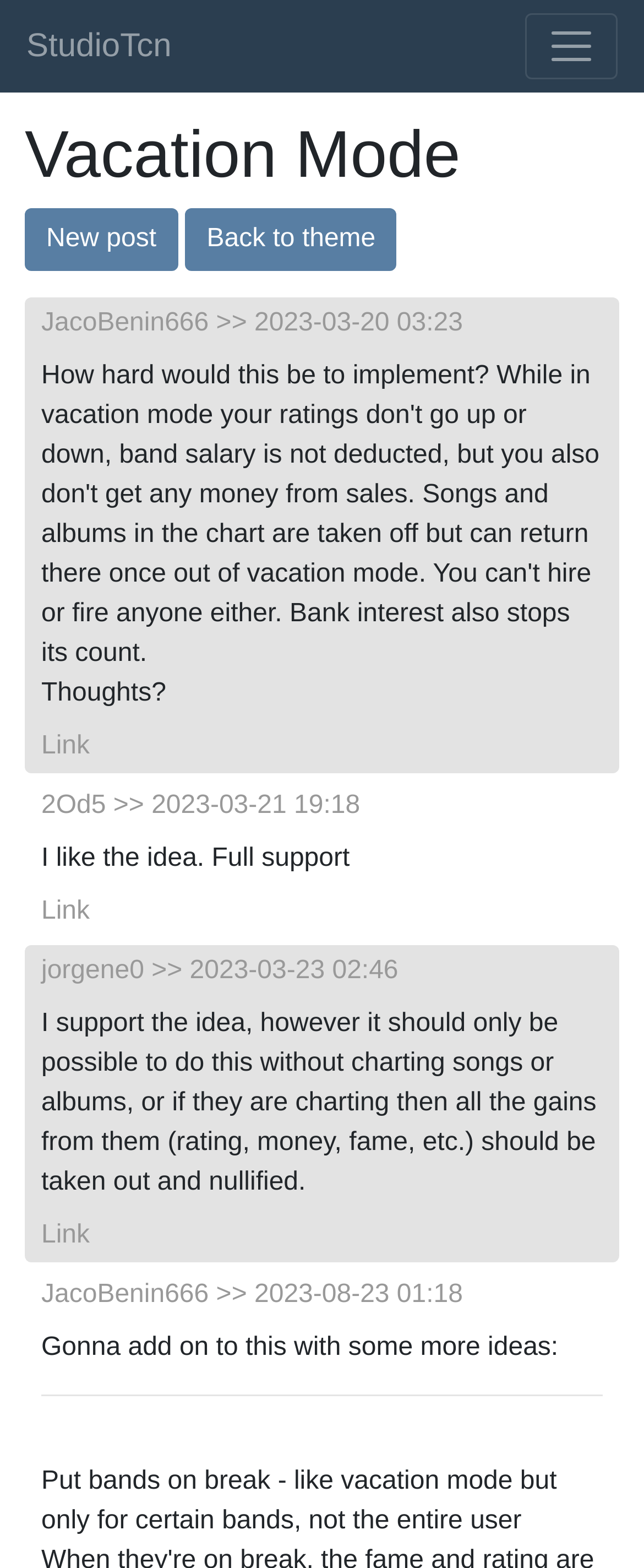Find the bounding box coordinates of the clickable element required to execute the following instruction: "Click the 'New post' button". Provide the coordinates as four float numbers between 0 and 1, i.e., [left, top, right, bottom].

[0.038, 0.133, 0.276, 0.173]